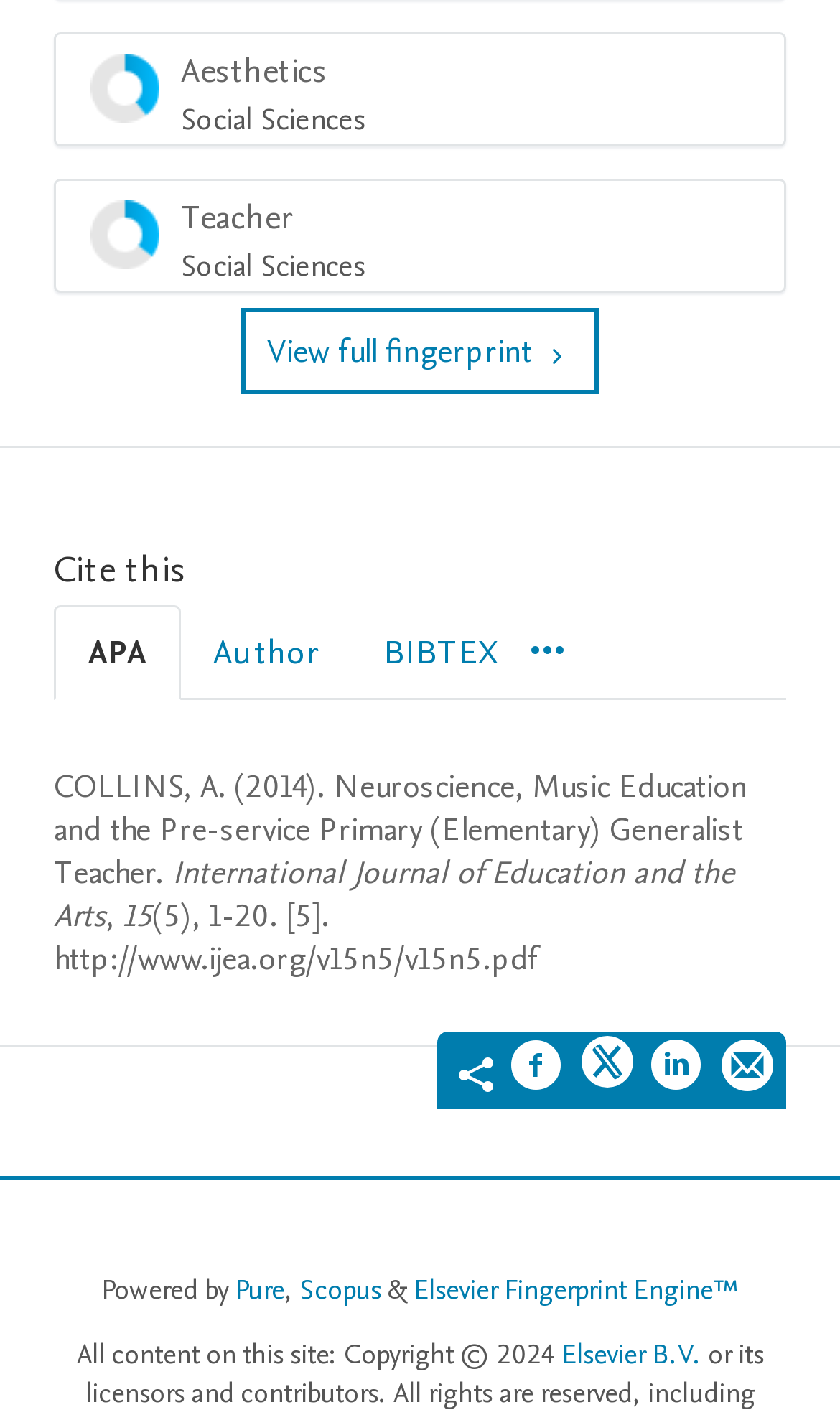Provide the bounding box coordinates of the area you need to click to execute the following instruction: "Visit Pure website".

[0.279, 0.894, 0.338, 0.922]